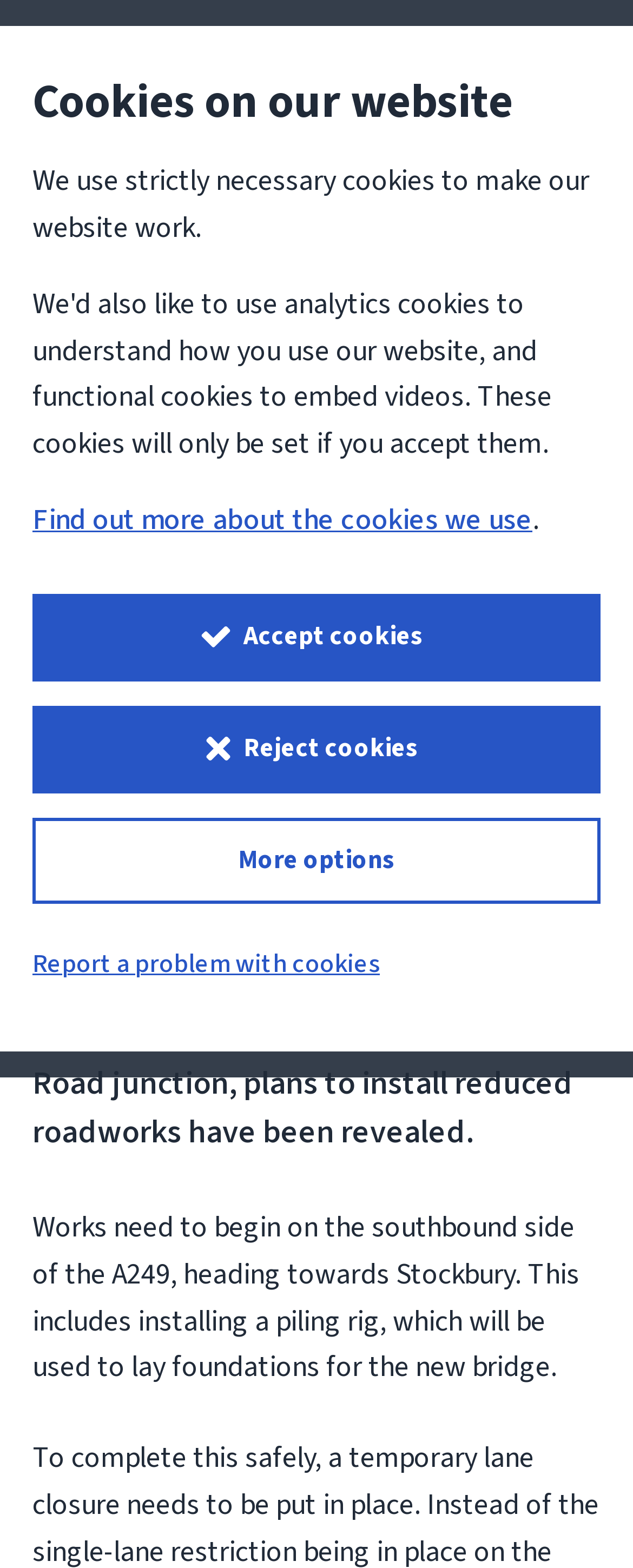Find and extract the text of the primary heading on the webpage.

A249 Grovehurst Road Improvement Scheme roadworks update